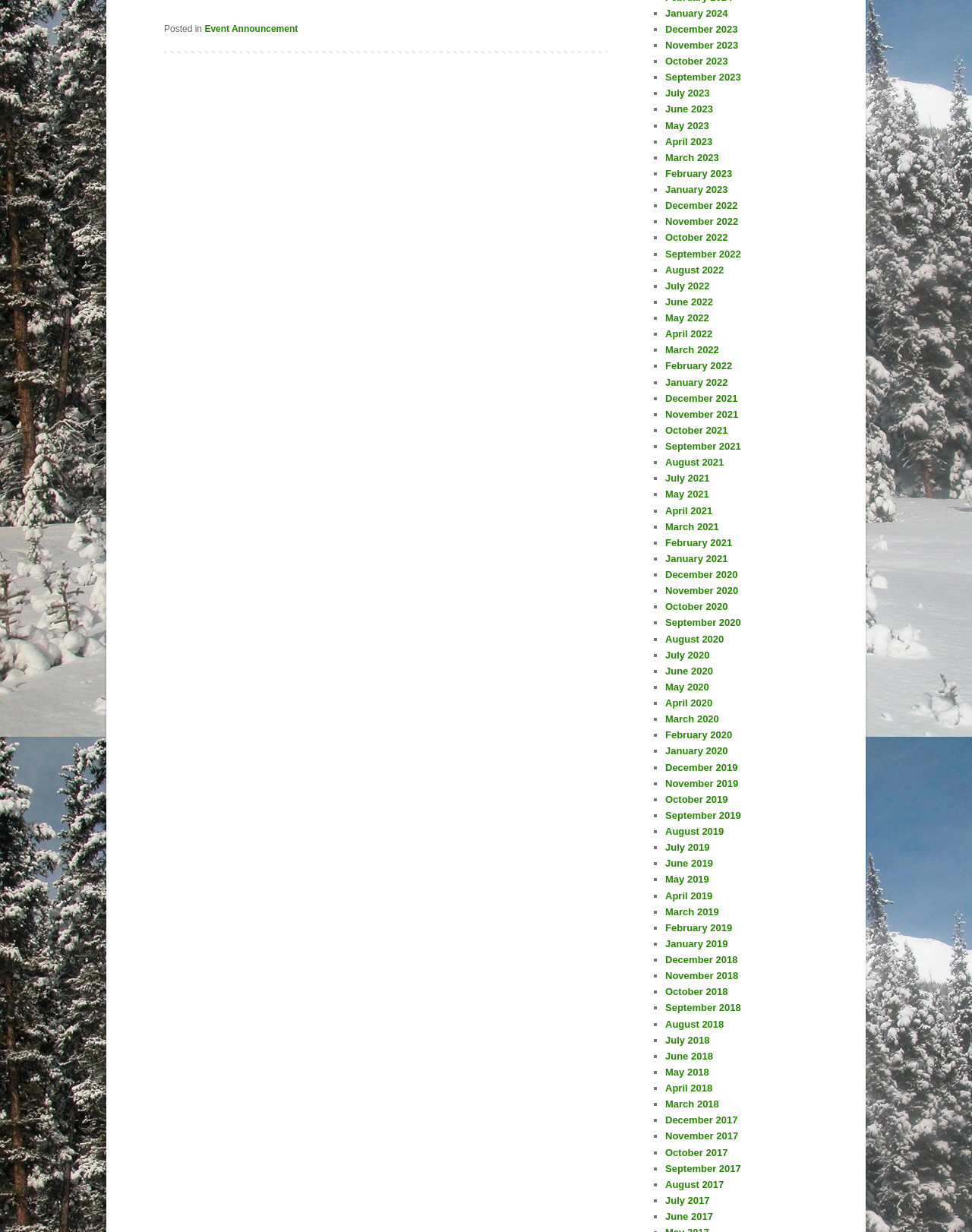Identify the bounding box coordinates for the region of the element that should be clicked to carry out the instruction: "View November 2023". The bounding box coordinates should be four float numbers between 0 and 1, i.e., [left, top, right, bottom].

[0.684, 0.032, 0.759, 0.041]